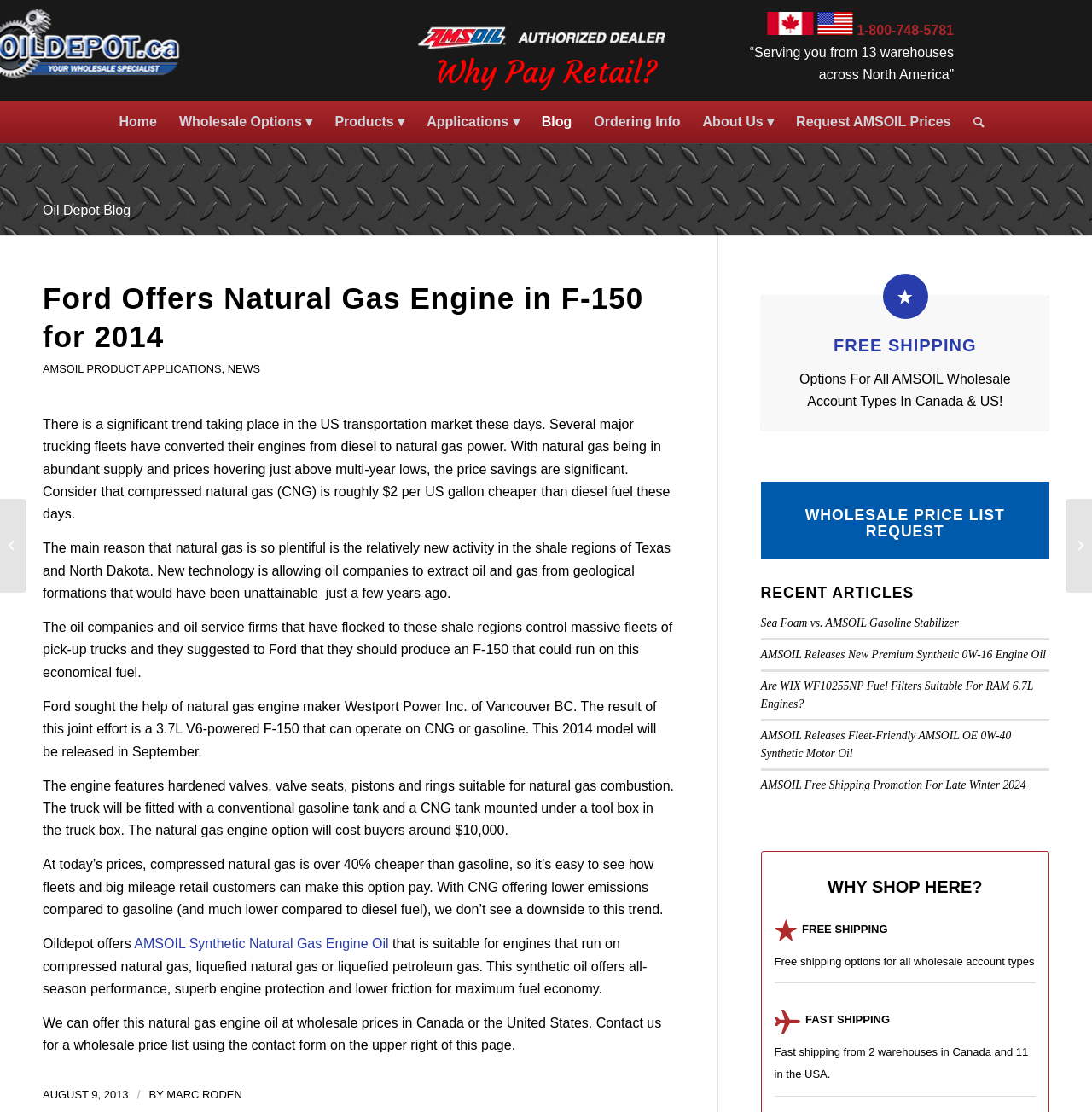Identify the bounding box coordinates of the section that should be clicked to achieve the task described: "Read the 'Ford Offers Natural Gas Engine in F-150 for 2014' article".

[0.039, 0.251, 0.618, 0.361]